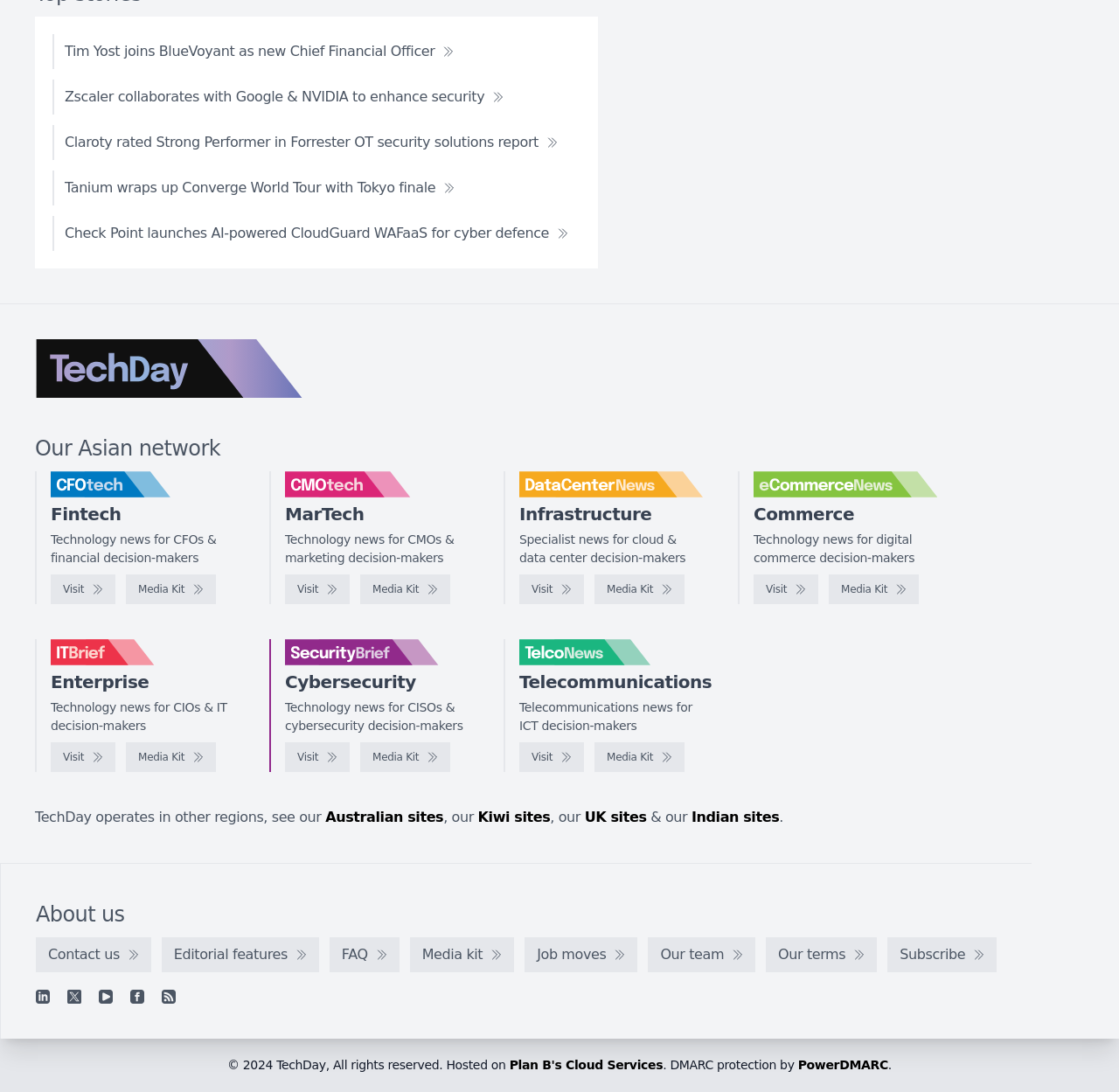Find and indicate the bounding box coordinates of the region you should select to follow the given instruction: "Check out the news for CFOs and financial decision-makers".

[0.045, 0.488, 0.193, 0.517]